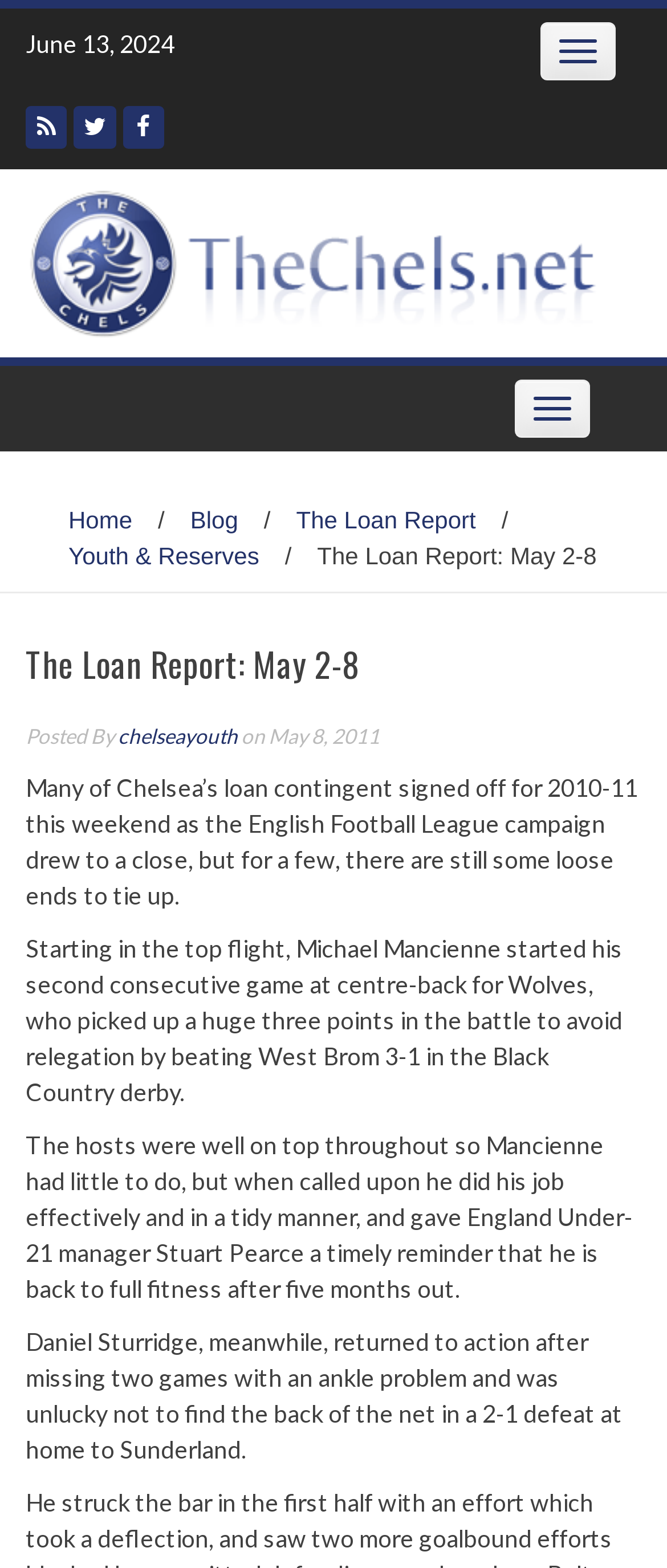Please specify the bounding box coordinates of the clickable section necessary to execute the following command: "View the Home page".

[0.103, 0.323, 0.198, 0.34]